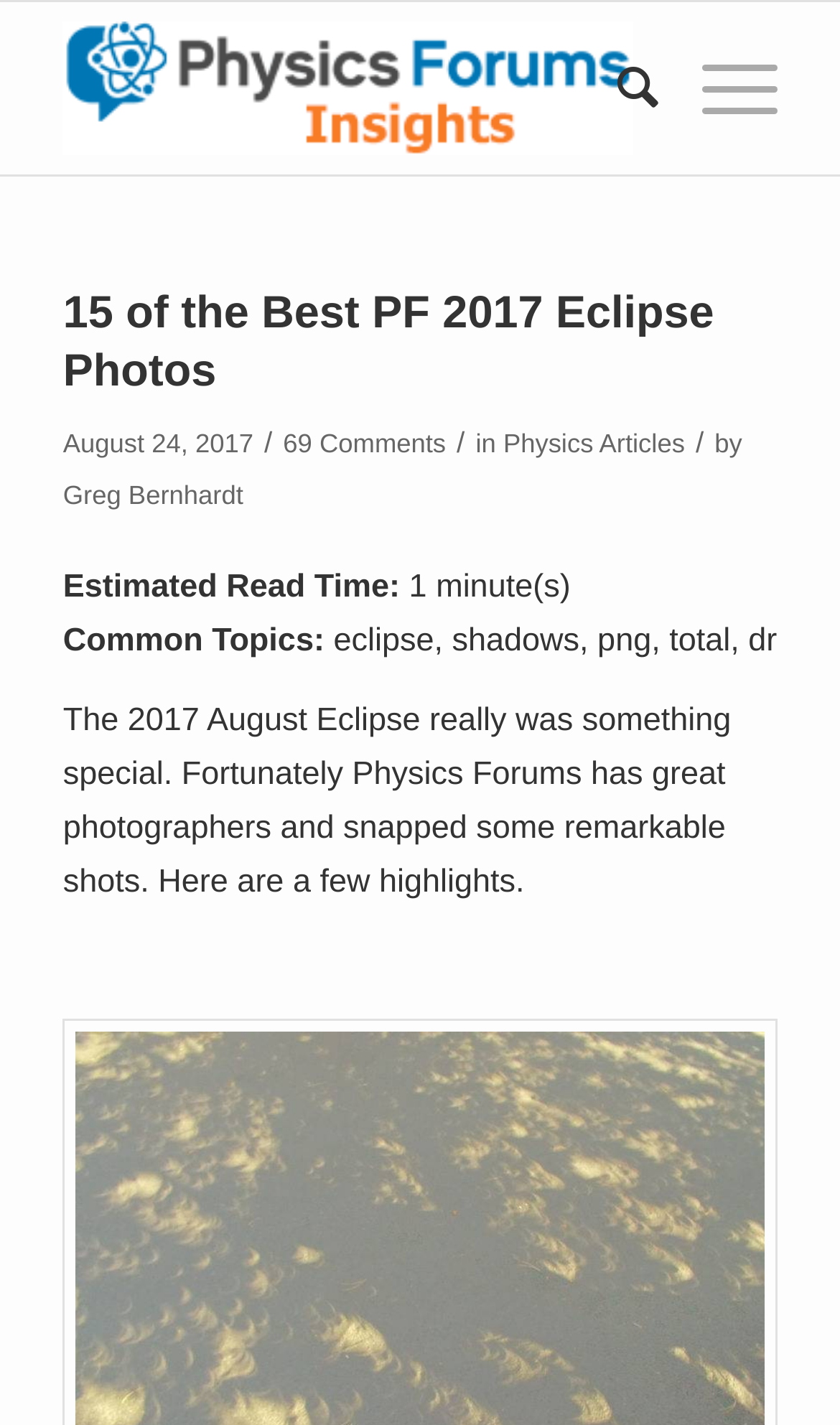Can you find and provide the title of the webpage?

15 of the Best PF 2017 Eclipse Photos